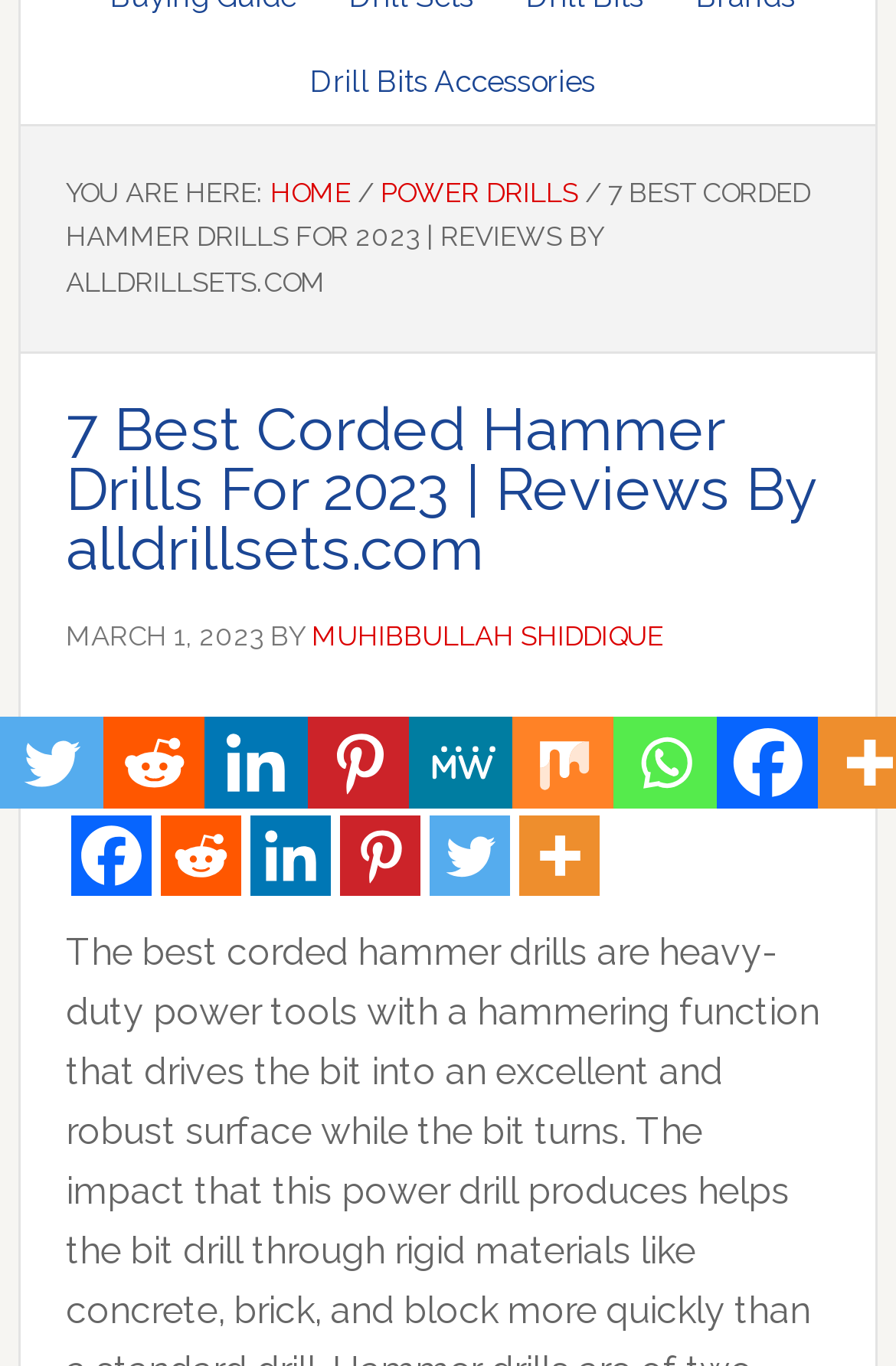Please determine the bounding box coordinates, formatted as (top-left x, top-left y, bottom-right x, bottom-right y), with all values as floating point numbers between 0 and 1. Identify the bounding box of the region described as: aria-label="Reddit" title="Reddit"

[0.114, 0.525, 0.228, 0.592]